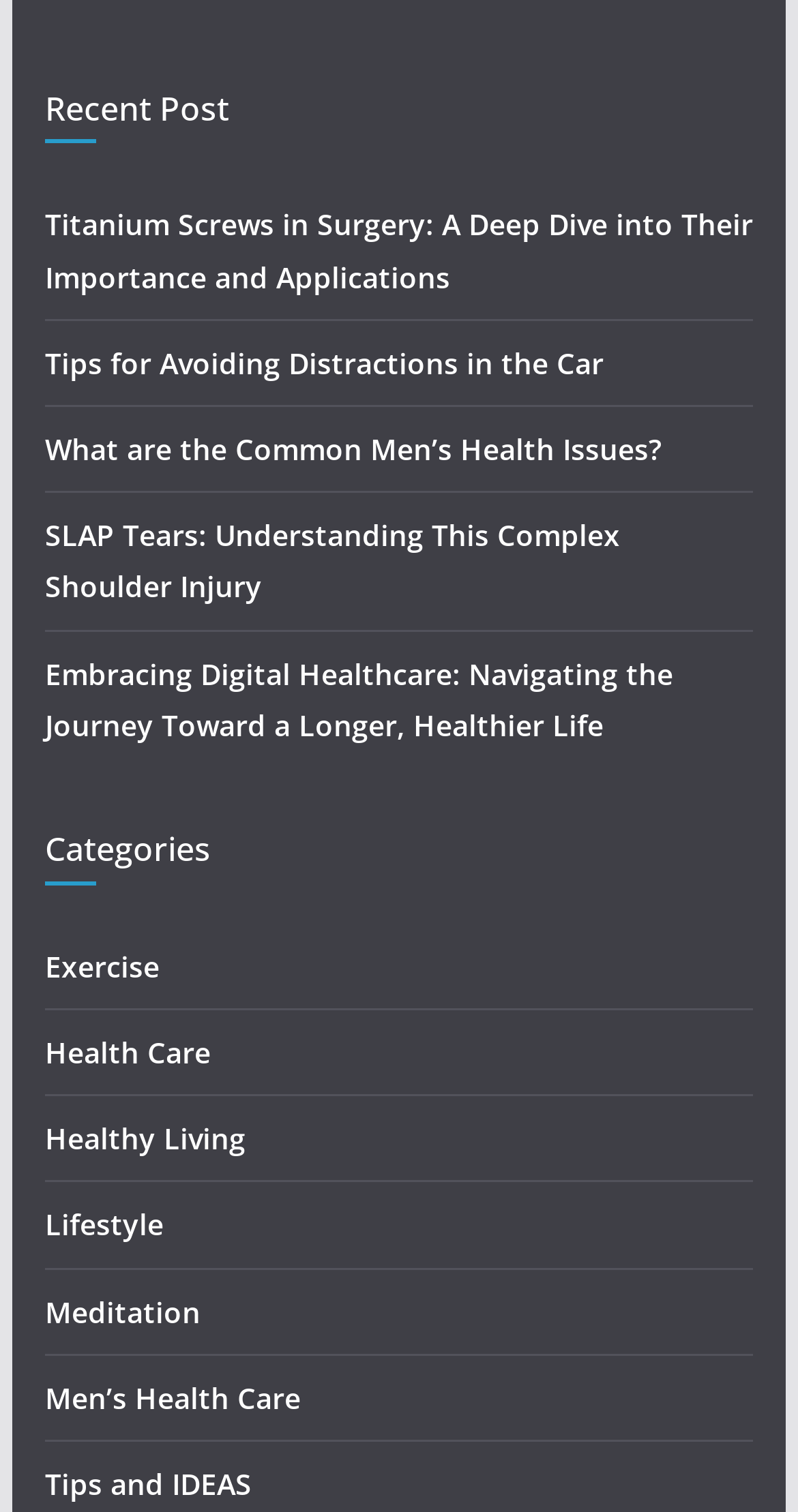Based on the element description Lifestyle, identify the bounding box of the UI element in the given webpage screenshot. The coordinates should be in the format (top-left x, top-left y, bottom-right x, bottom-right y) and must be between 0 and 1.

[0.056, 0.797, 0.215, 0.823]